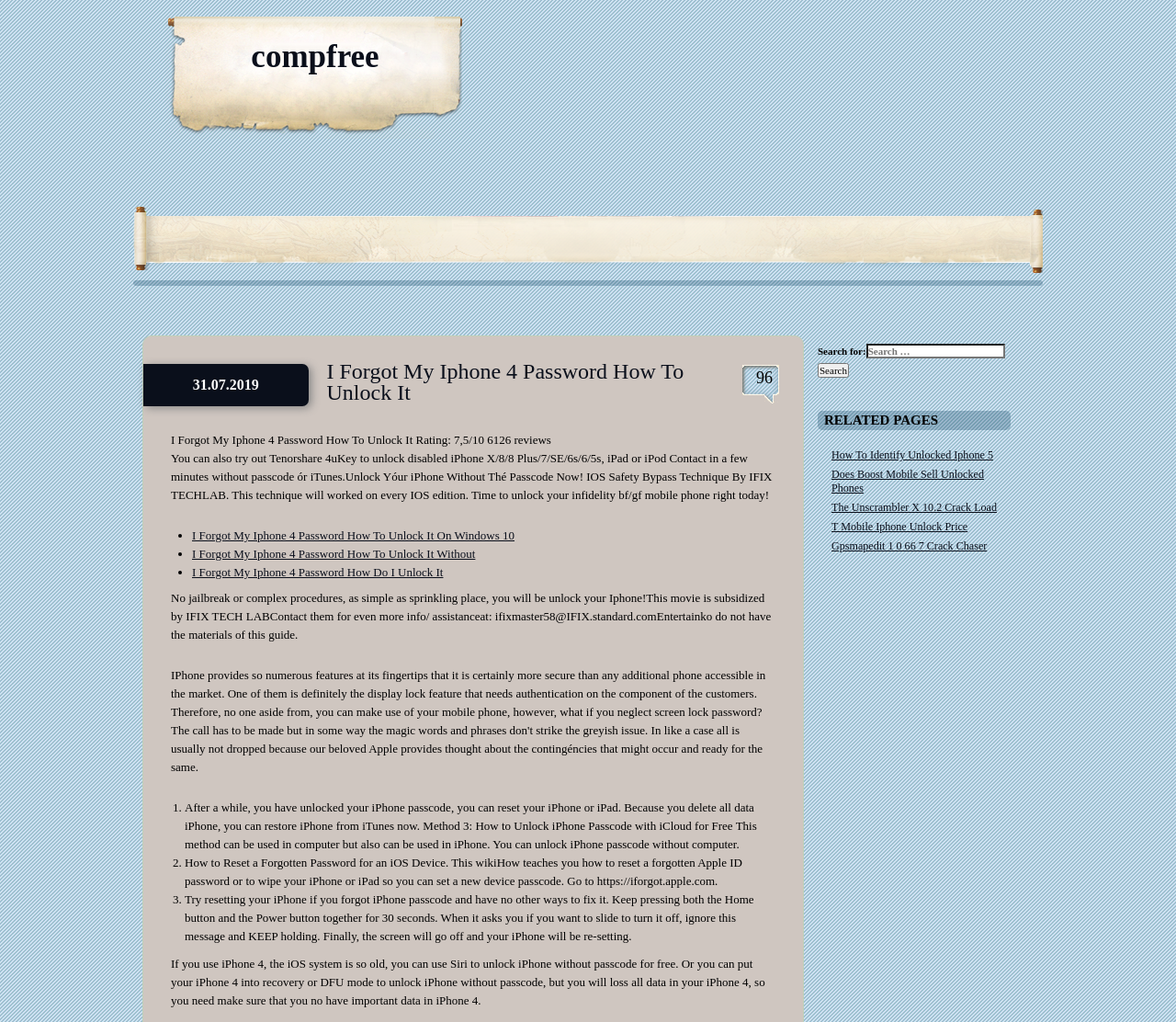Identify the bounding box coordinates for the element you need to click to achieve the following task: "Try out Tenorshare 4uKey". Provide the bounding box coordinates as four float numbers between 0 and 1, in the form [left, top, right, bottom].

[0.278, 0.352, 0.581, 0.396]